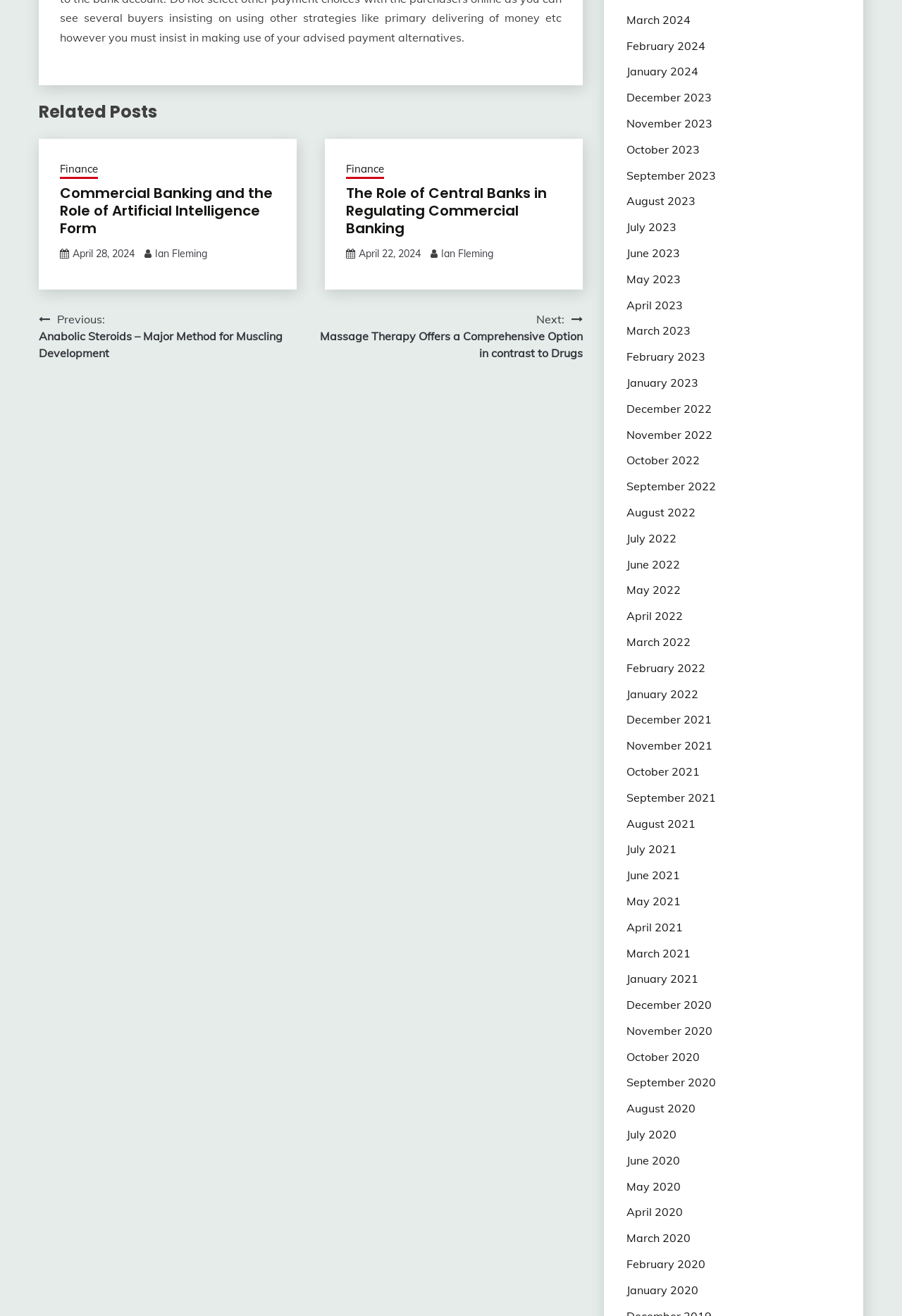Please identify the bounding box coordinates of the area that needs to be clicked to follow this instruction: "View the categories".

None